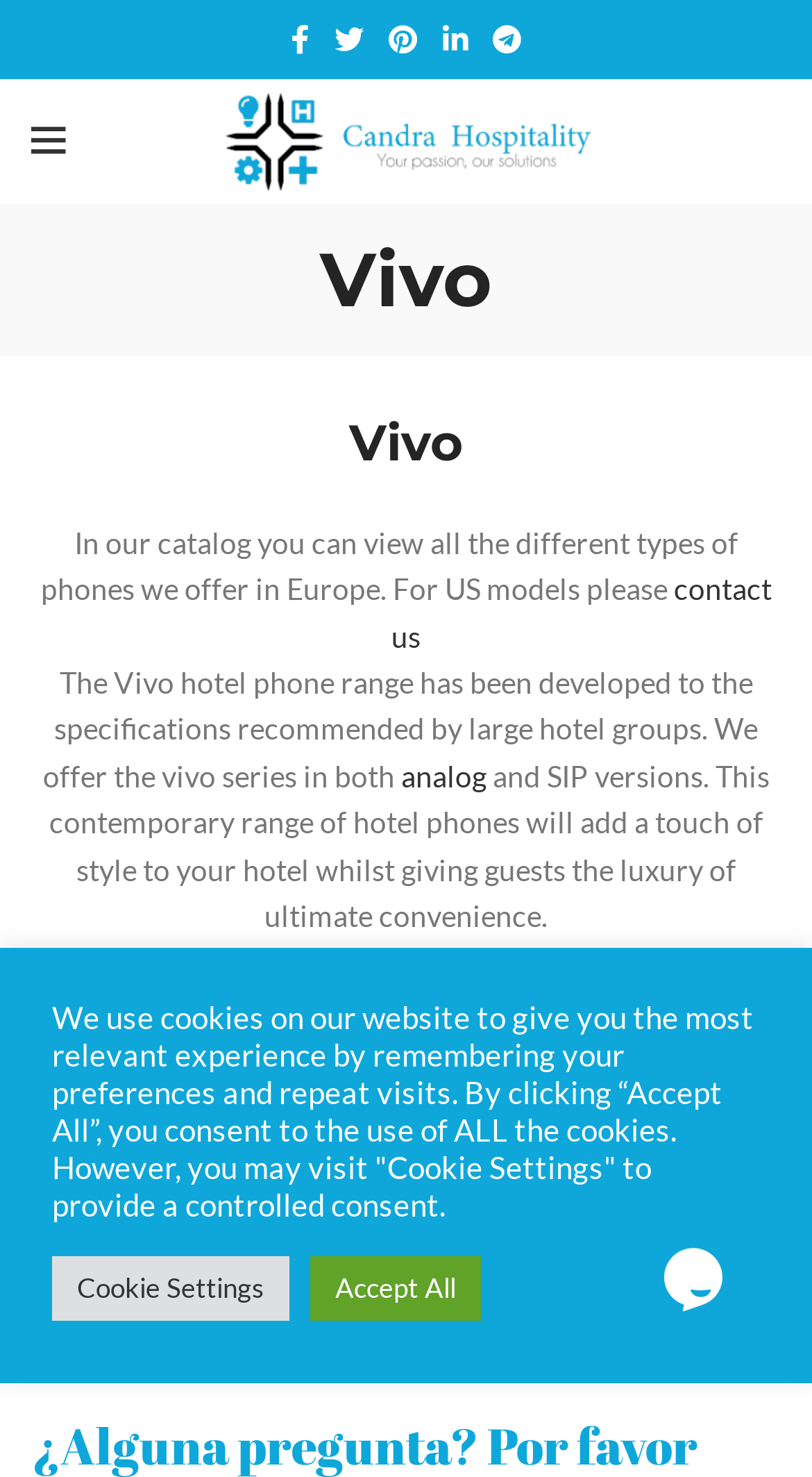What is the purpose of the search bar?
Utilize the image to construct a detailed and well-explained answer.

The search bar is present on the webpage with a textbox and a search button, which suggests that its purpose is to allow users to search for specific products or models of hotel phones offered by Vivo.